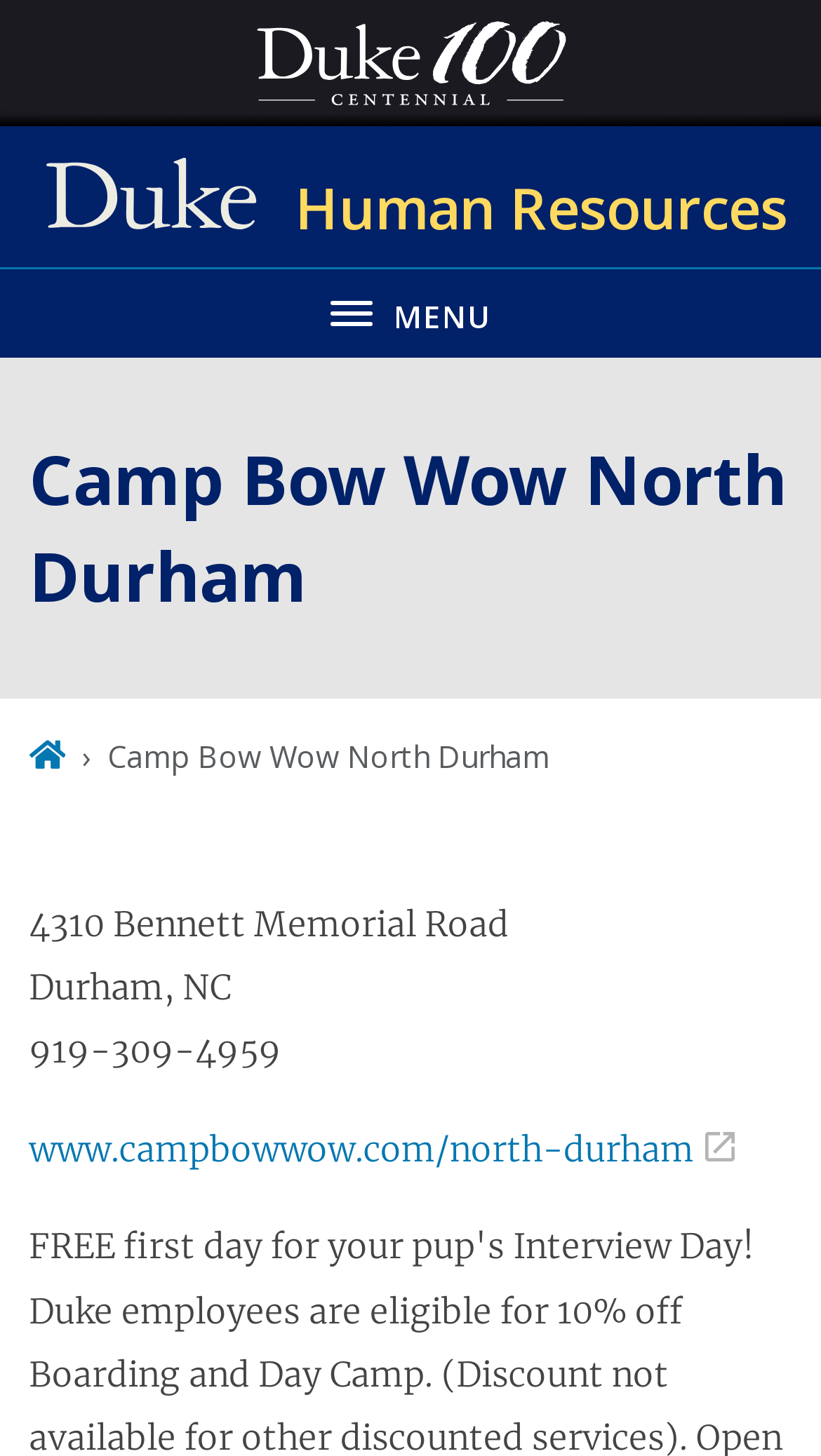Provide a thorough description of this webpage.

The webpage appears to be a landing page for Camp Bow Wow North Durham, a pet care service. At the top left corner, there is a Duke 100 Centennial logo, which is an image linked to a webpage. Next to it, there is a link to Duke University Human Resources, accompanied by a small image of Duke University.

Below these elements, there is a button to toggle the navigation menu, which is currently not expanded. The button is labeled "MENU". To the right of the button, the main heading "Camp Bow Wow North Durham" is prominently displayed.

Under the heading, there is a breadcrumb navigation menu, which shows the current location as "Camp Bow Wow North Durham" with a link to the "Home" page. The breadcrumb menu is positioned near the top of the page.

Below the breadcrumb menu, there are several lines of text providing contact information for Camp Bow Wow North Durham, including the address "4310 Bennett Memorial Road, Durham, NC", phone number "919-309-4959", and a link to their website "www.campbowwow.com/north-durham". These elements are arranged in a vertical column, with each piece of information on a separate line.

There is also a small, non-descriptive image at the top left corner of the page, which does not appear to be related to the main content.